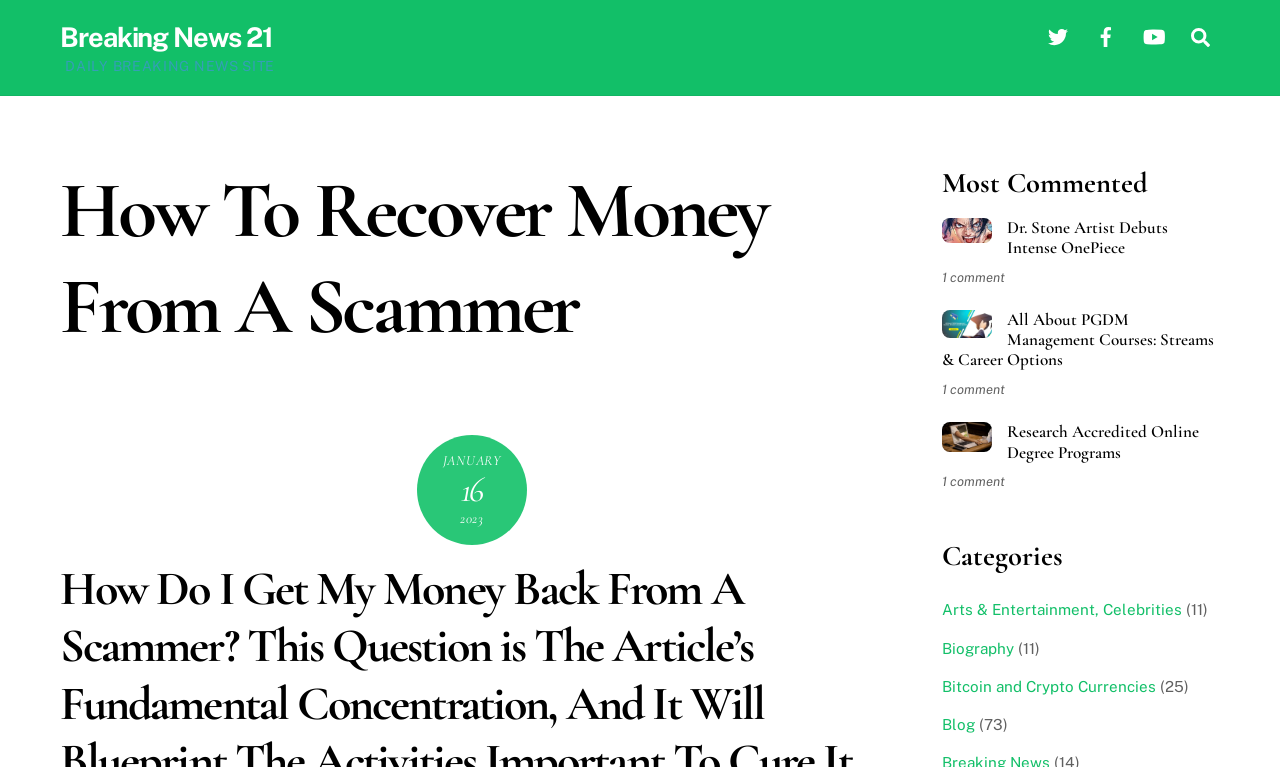What social media platforms are available on the website?
Use the information from the screenshot to give a comprehensive response to the question.

I found the social media platforms by examining the link elements with the text 'twitter', 'facebook', and 'youtube' at the top-right corner of the webpage, which are likely to be links to the website's social media profiles.